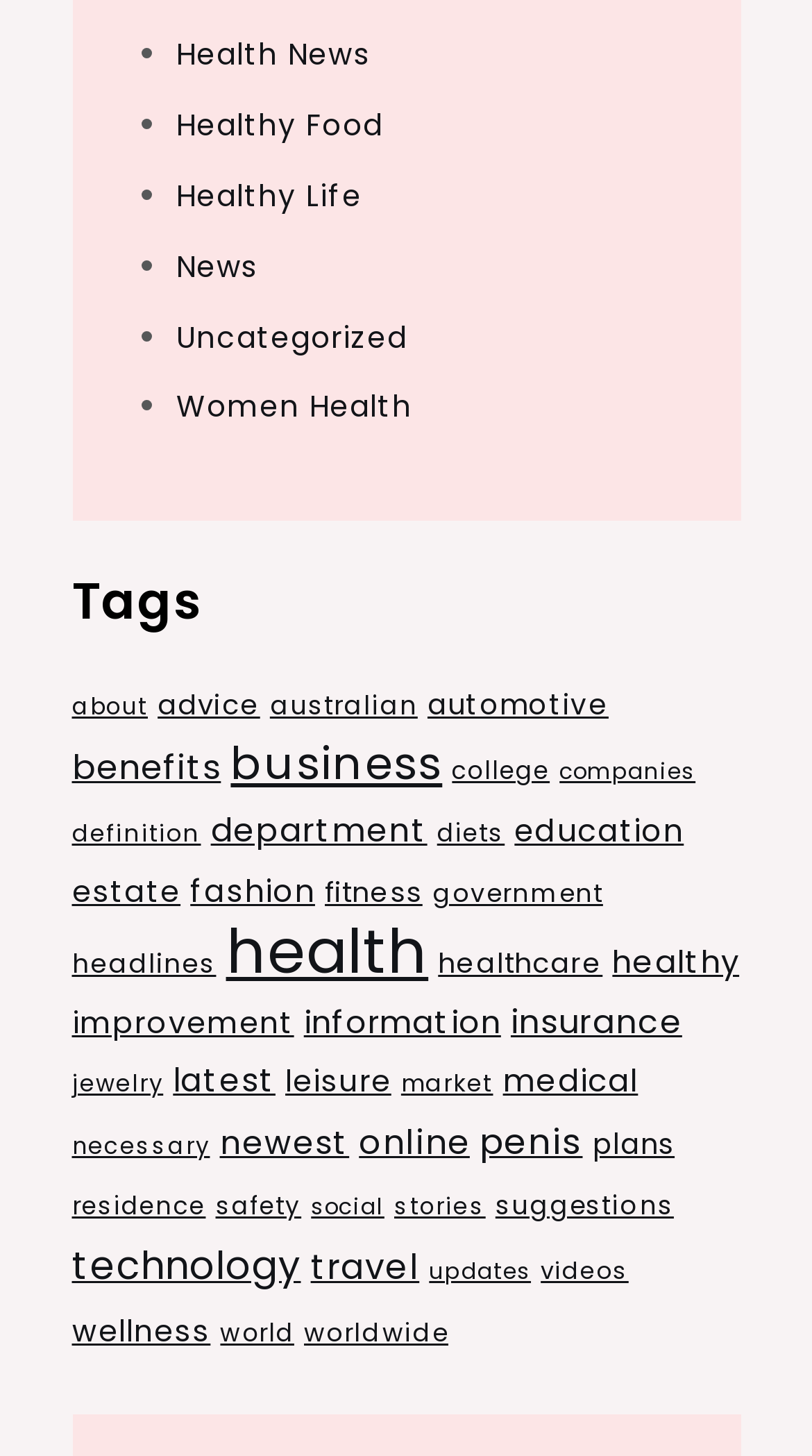Identify the bounding box coordinates of the region I need to click to complete this instruction: "View health related articles".

[0.278, 0.624, 0.527, 0.683]